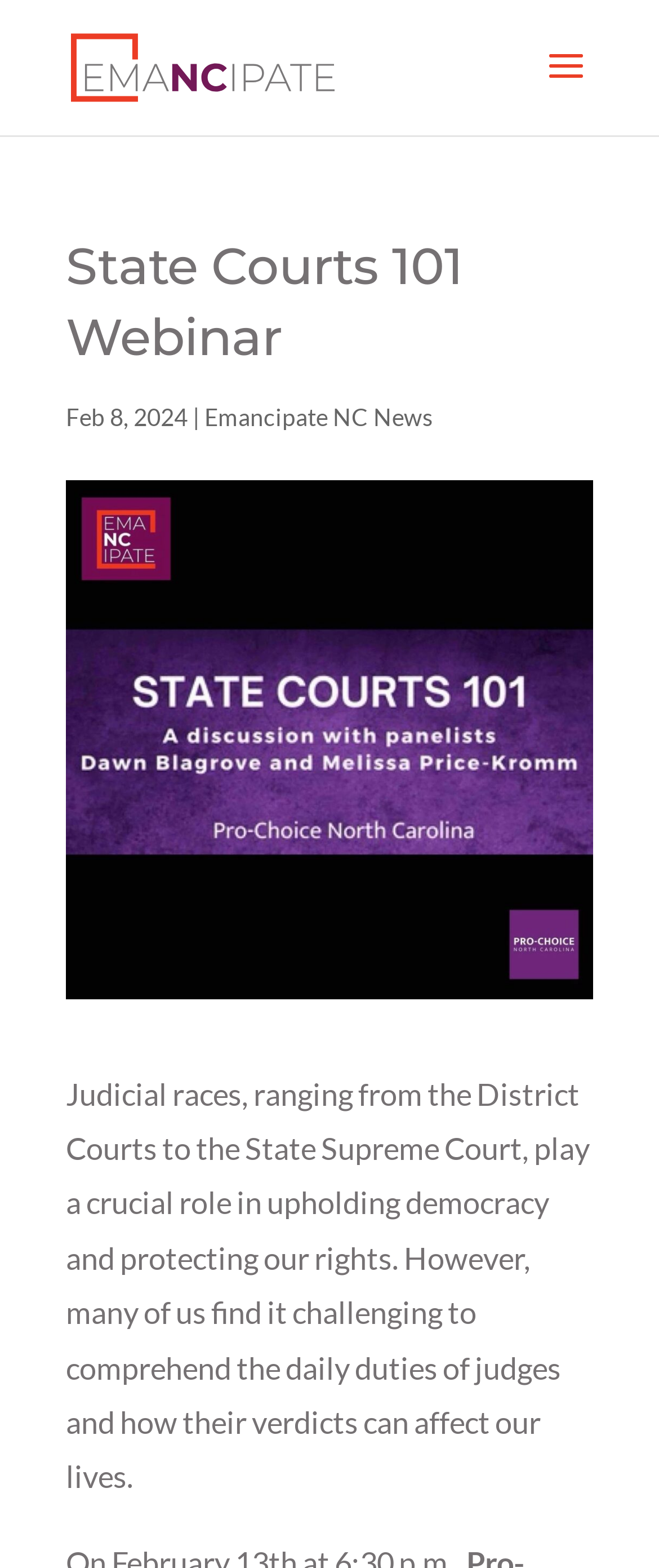Find and generate the main title of the webpage.

State Courts 101 Webinar